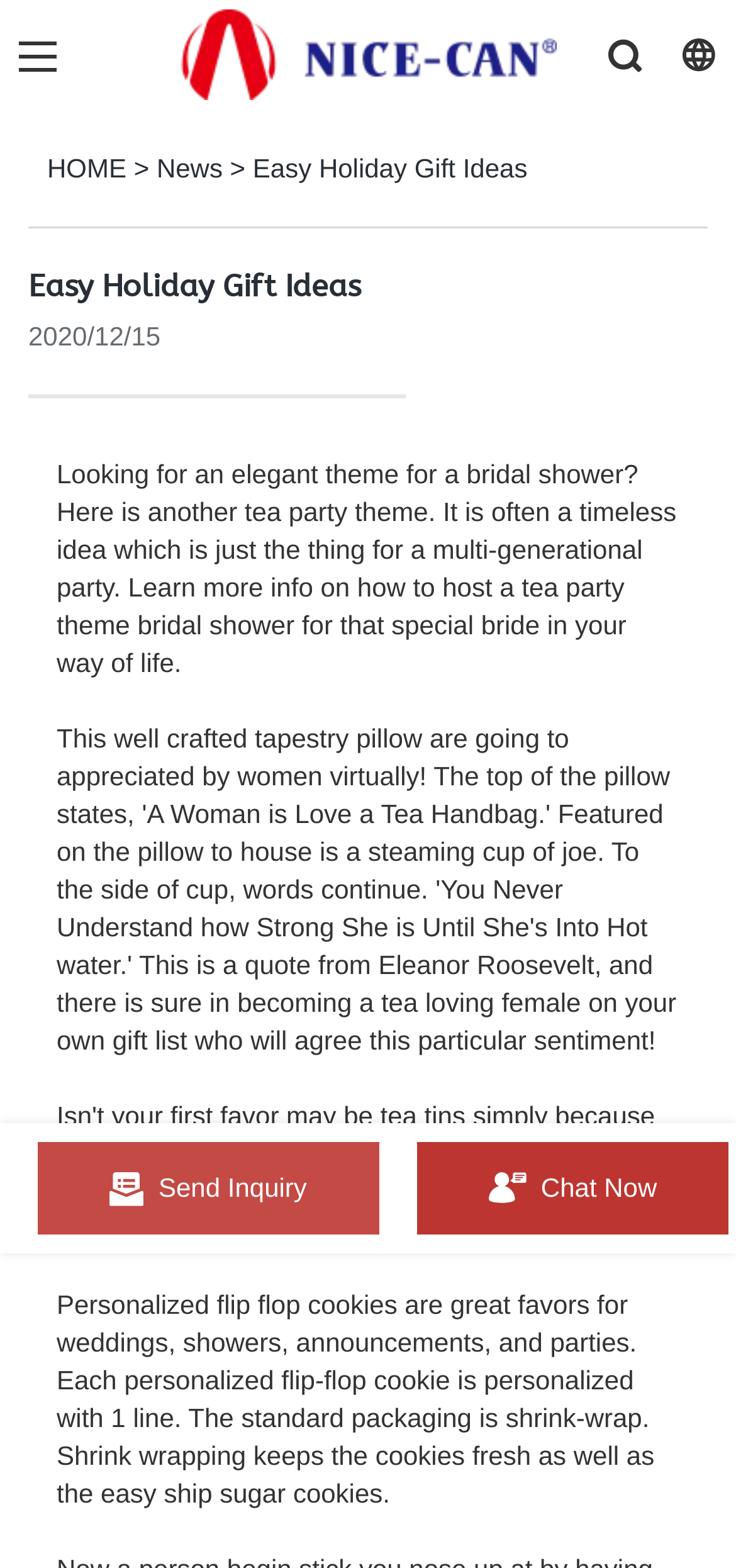Extract the main title from the webpage.

Easy Holiday Gift Ideas